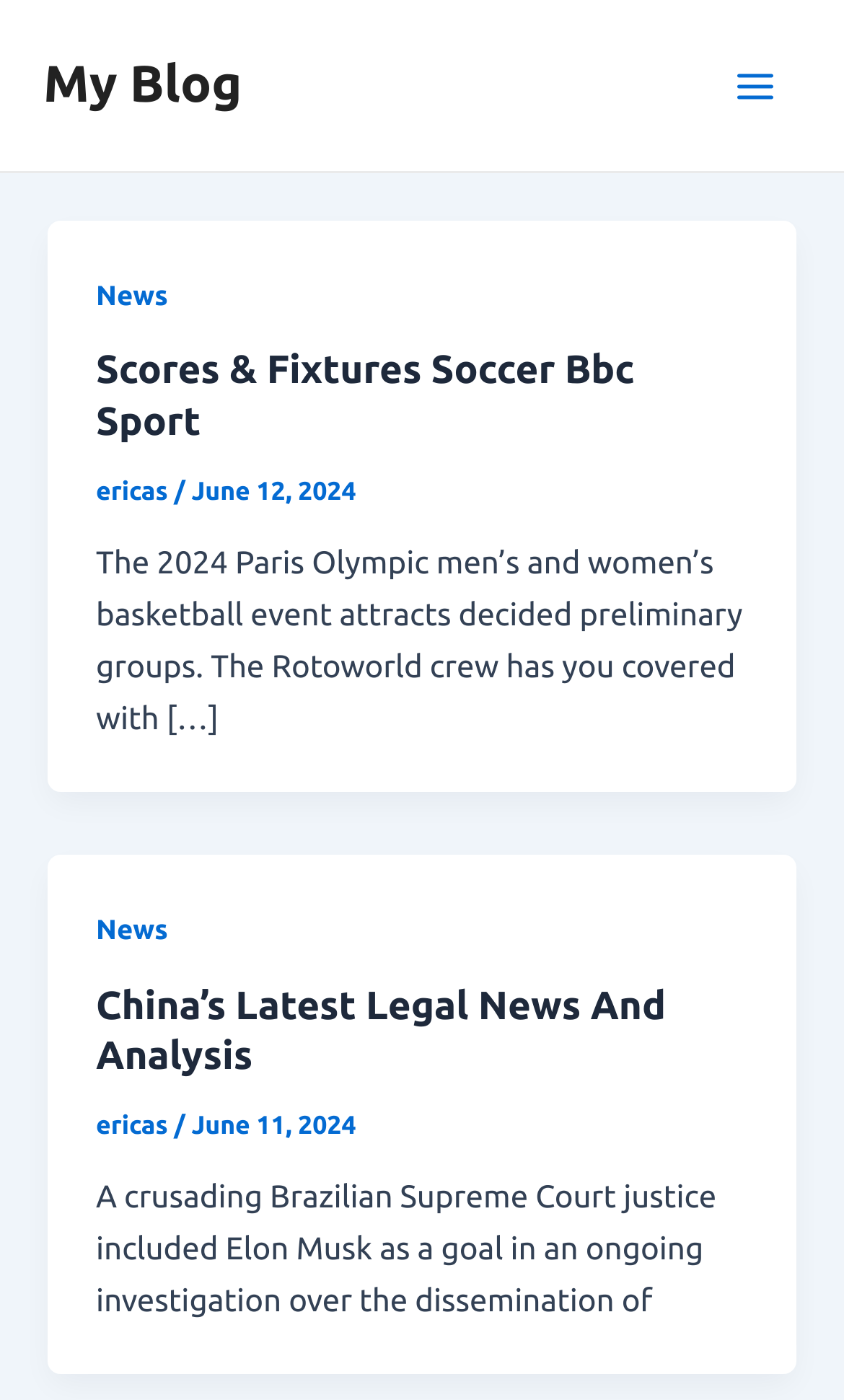Kindly provide the bounding box coordinates of the section you need to click on to fulfill the given instruction: "Read the blog".

None